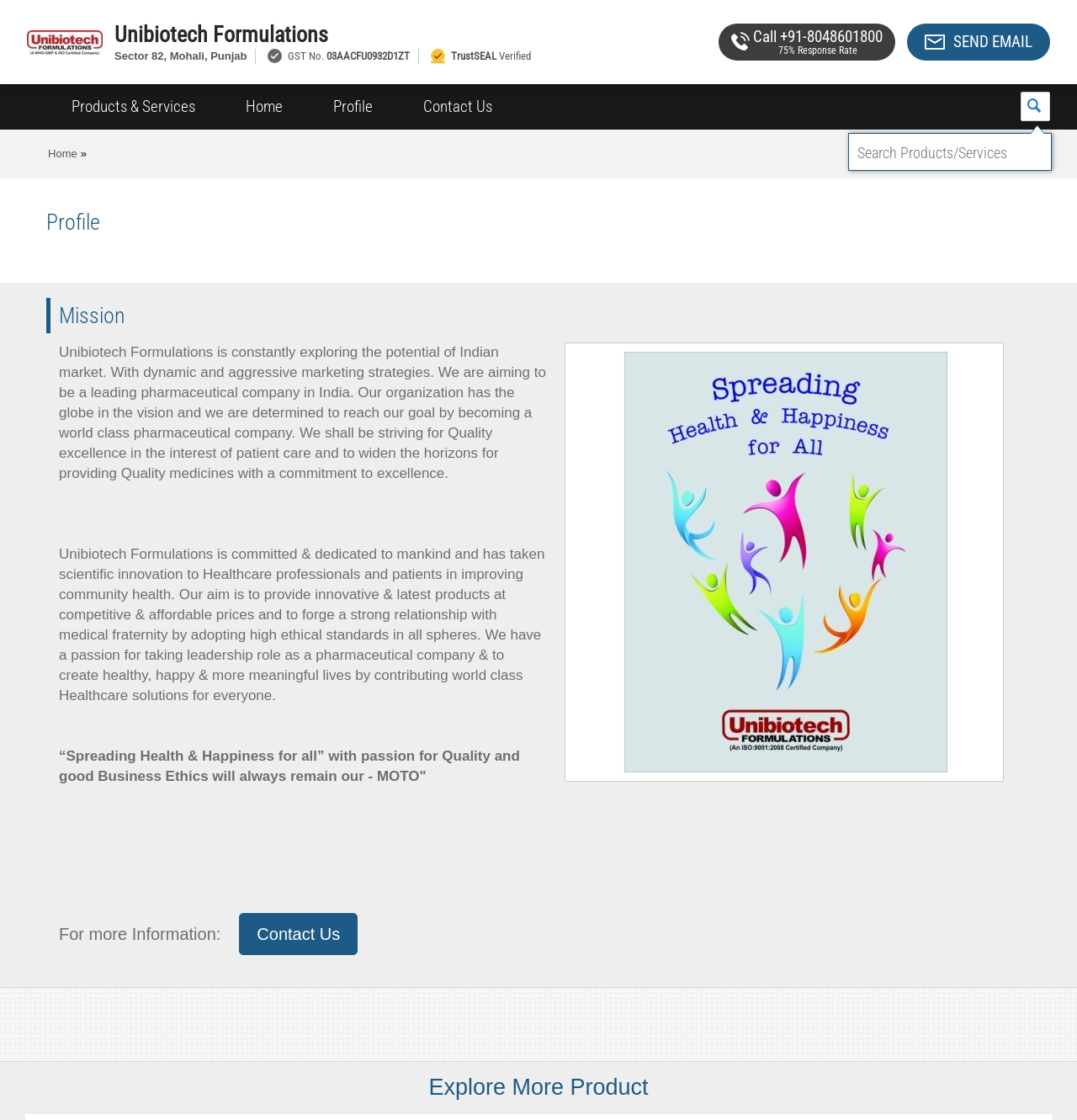What is the company's GST number?
Use the information from the screenshot to give a comprehensive response to the question.

The company's GST number can be found in the top section of the webpage, where the company's address and contact information are listed. Specifically, it is located next to the 'GST No.' label.